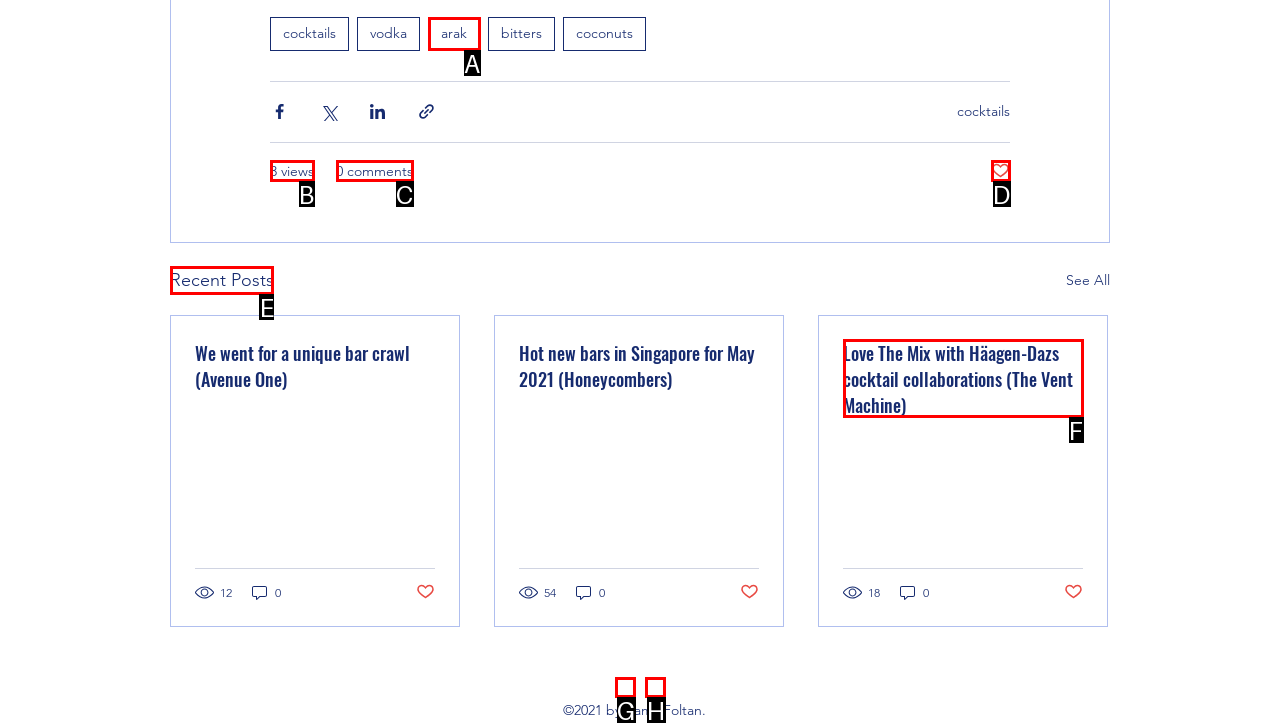Point out which HTML element you should click to fulfill the task: View the 'Recent Posts'.
Provide the option's letter from the given choices.

E